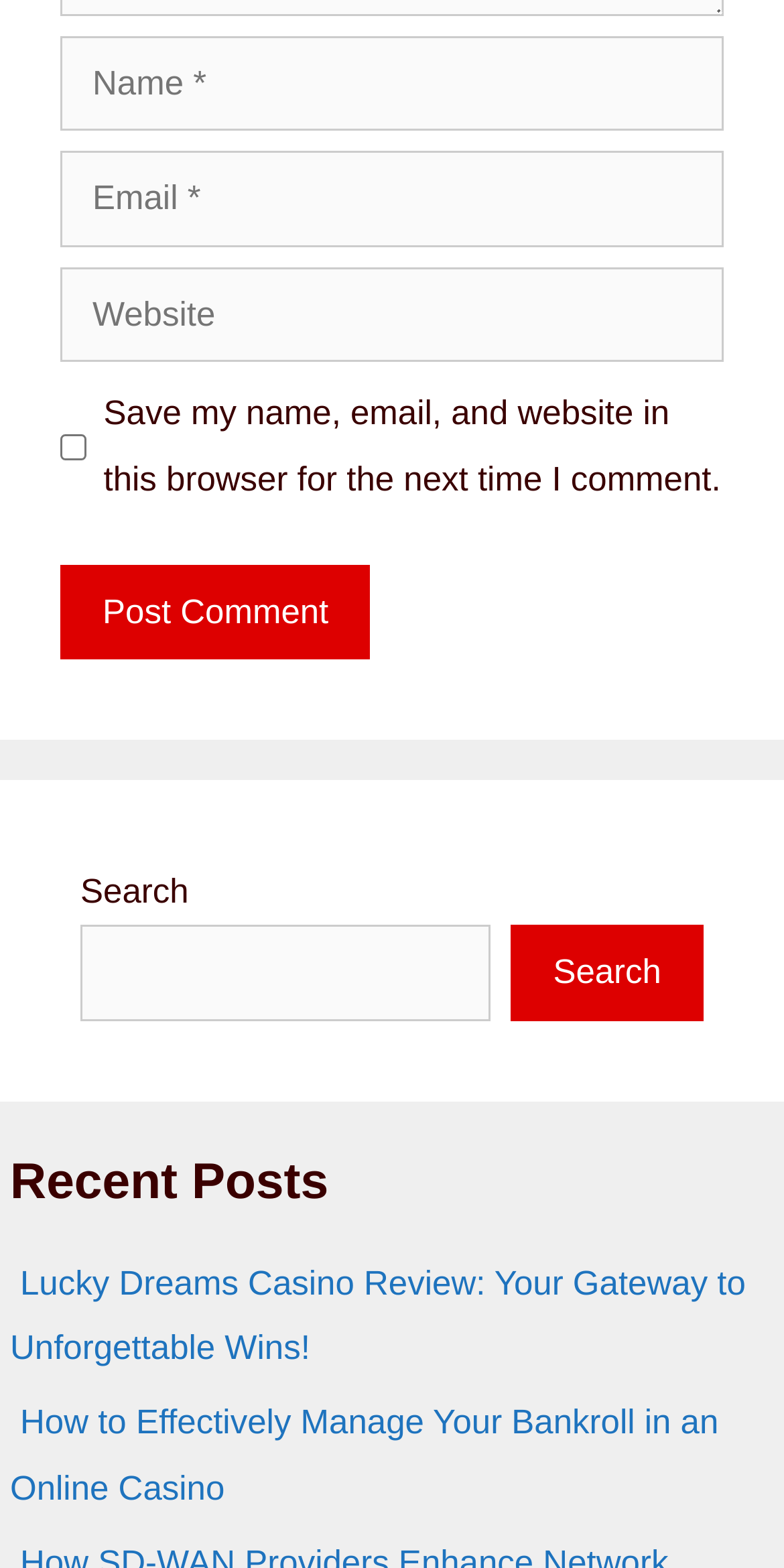From the given element description: "parent_node: Comment name="email" placeholder="Email *"", find the bounding box for the UI element. Provide the coordinates as four float numbers between 0 and 1, in the order [left, top, right, bottom].

[0.077, 0.097, 0.923, 0.158]